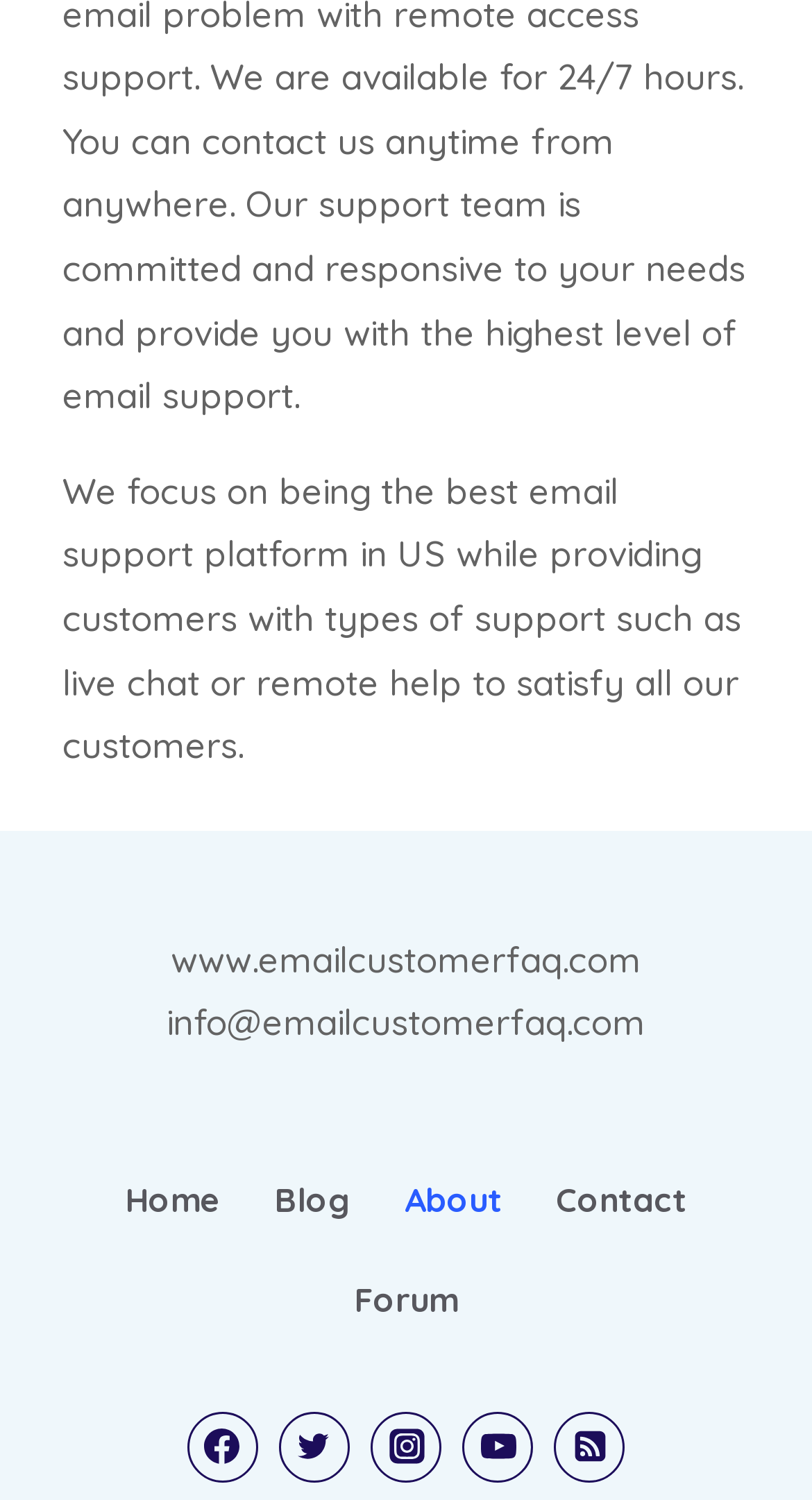Identify the coordinates of the bounding box for the element that must be clicked to accomplish the instruction: "Subscribe to the newsletter".

None